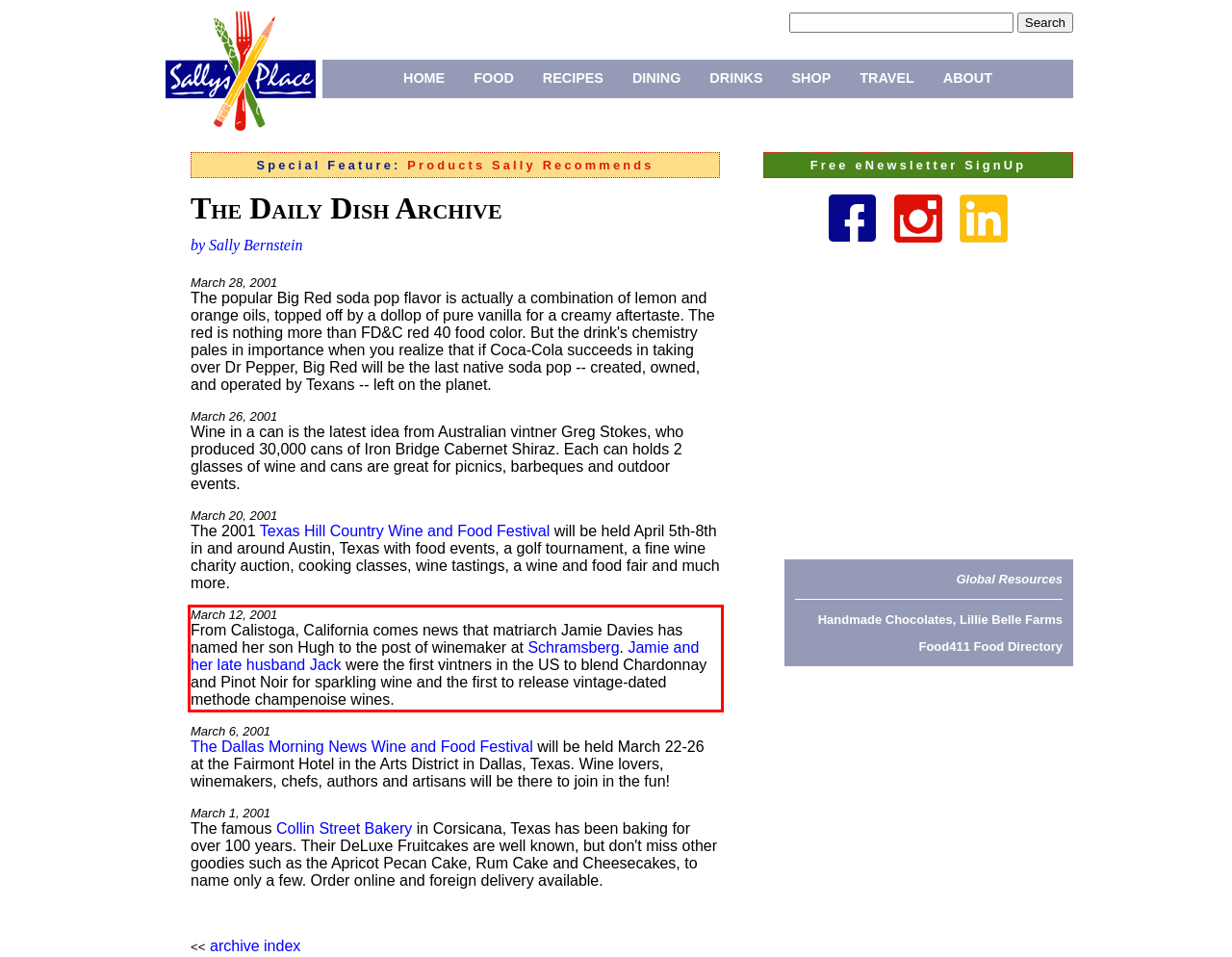From the screenshot of the webpage, locate the red bounding box and extract the text contained within that area.

March 12, 2001 From Calistoga, California comes news that matriarch Jamie Davies has named her son Hugh to the post of winemaker at Schramsberg. Jamie and her late husband Jack were the first vintners in the US to blend Chardonnay and Pinot Noir for sparkling wine and the first to release vintage-dated methode champenoise wines.